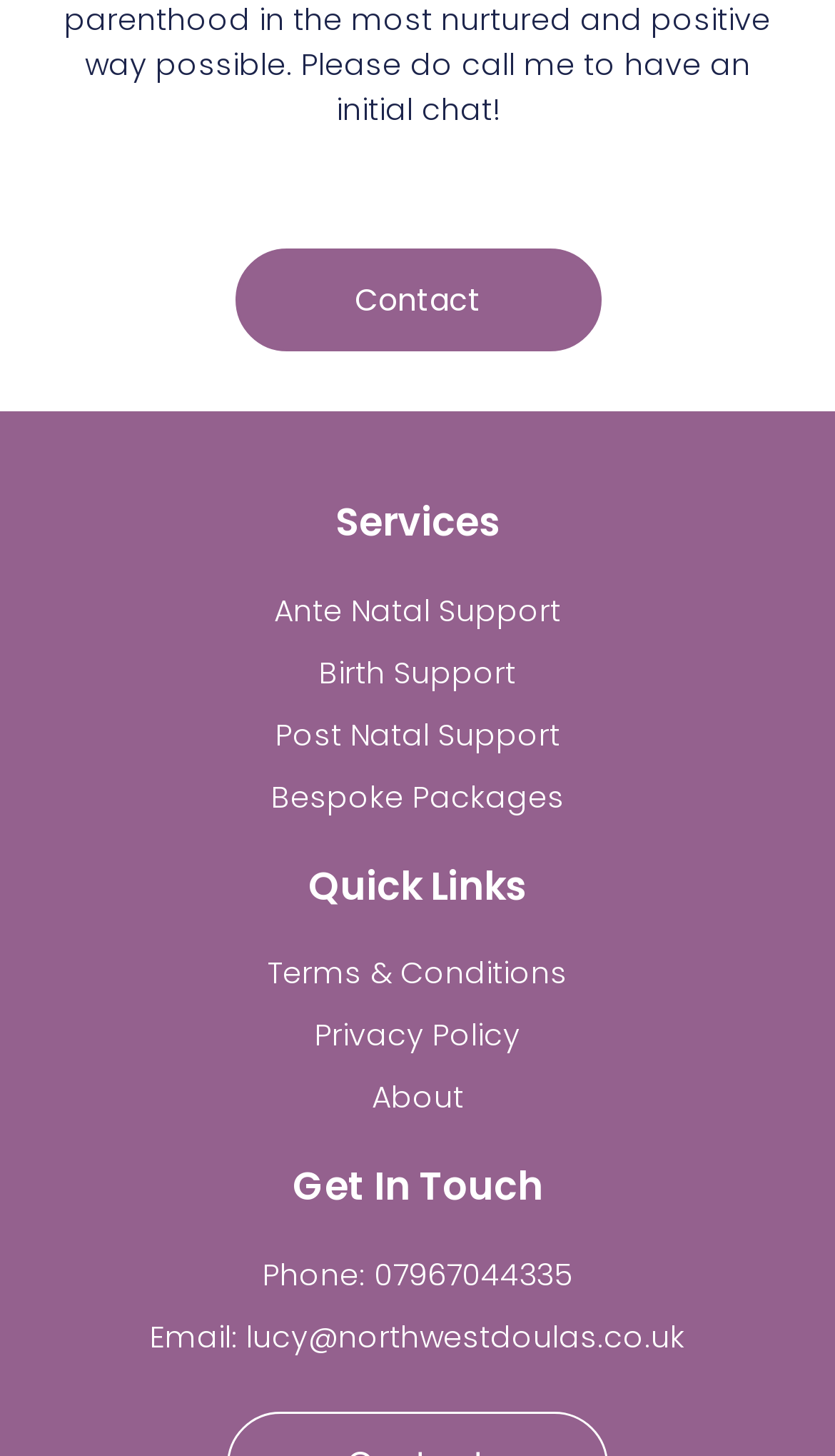What is the purpose of the 'Bespoke Packages' link?
Using the image, provide a concise answer in one word or a short phrase.

To provide customized support